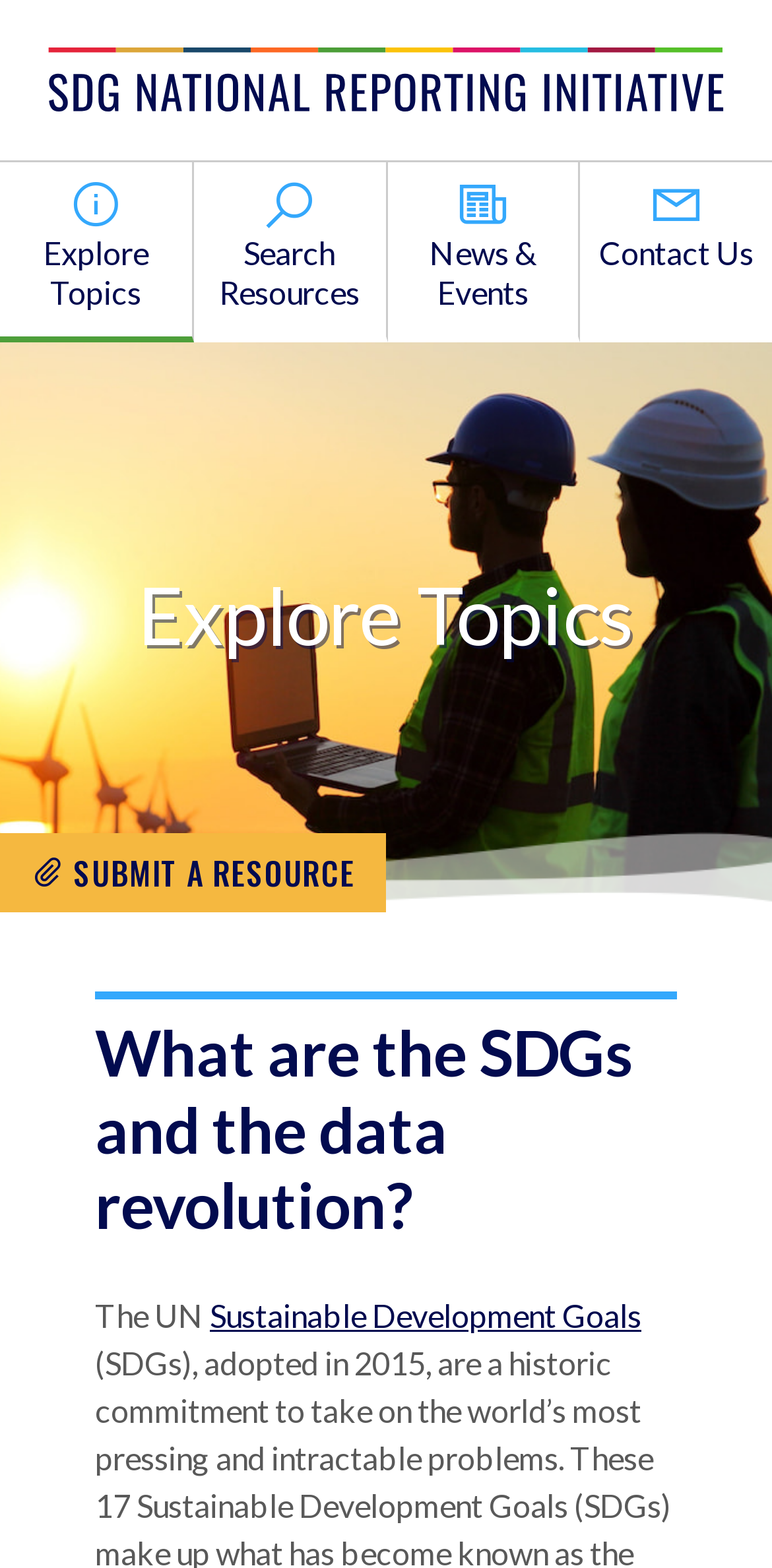What is the name of the initiative? Examine the screenshot and reply using just one word or a brief phrase.

SDG National Reporting Initiative